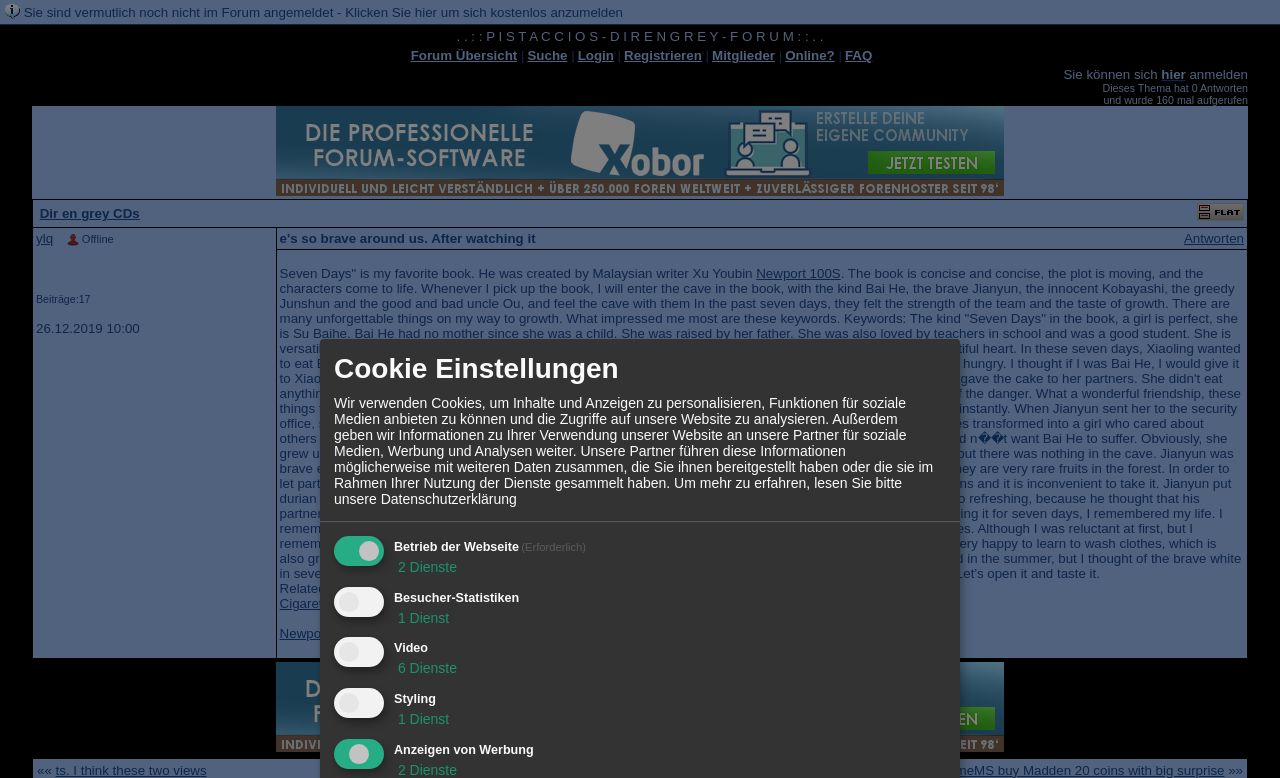Please determine the bounding box coordinates of the area that needs to be clicked to complete this task: 'log in to the forum'. The coordinates must be four float numbers between 0 and 1, formatted as [left, top, right, bottom].

[0.451, 0.062, 0.48, 0.081]